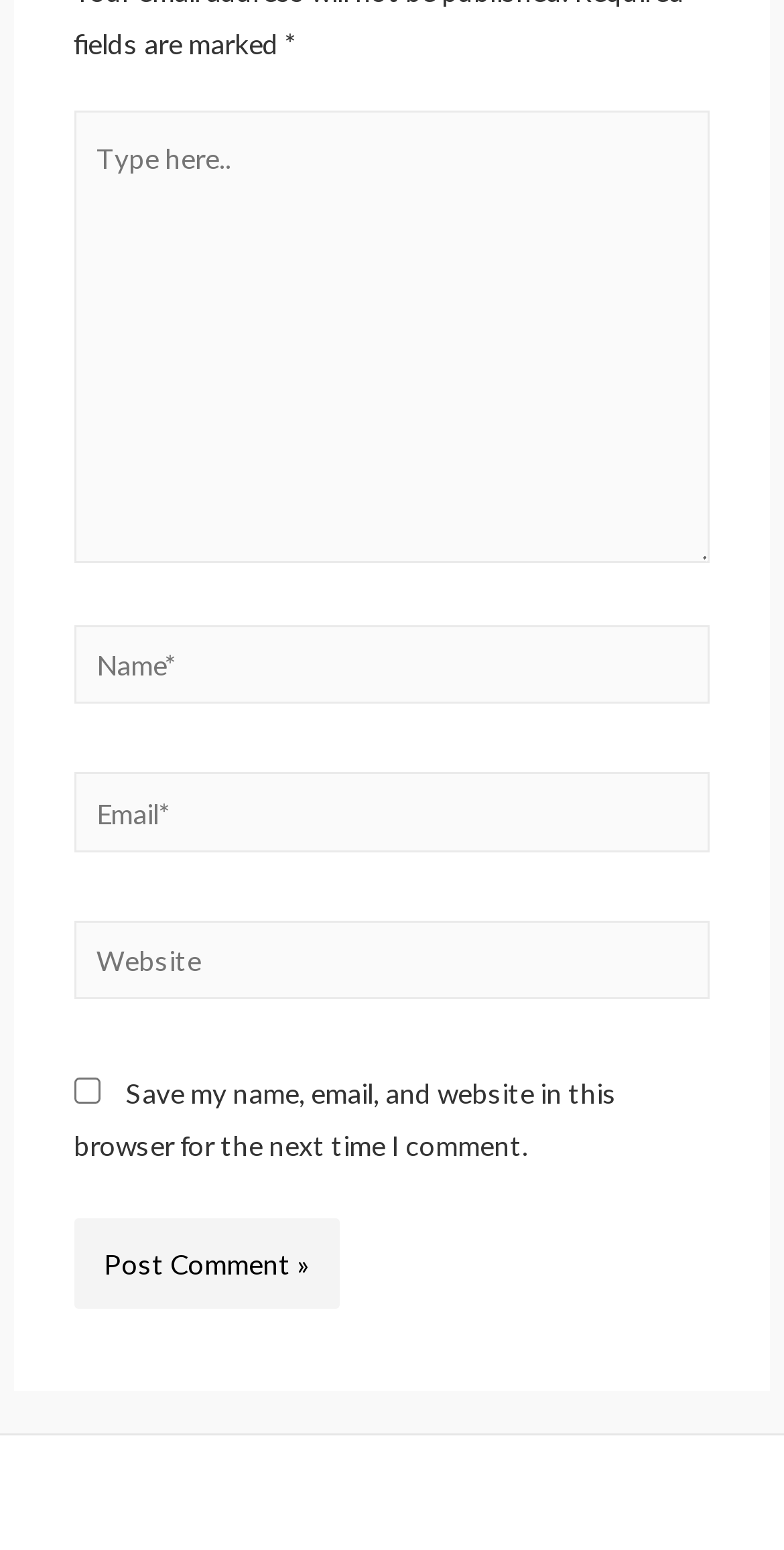Answer the question below using just one word or a short phrase: 
Is the 'Website' field required?

No